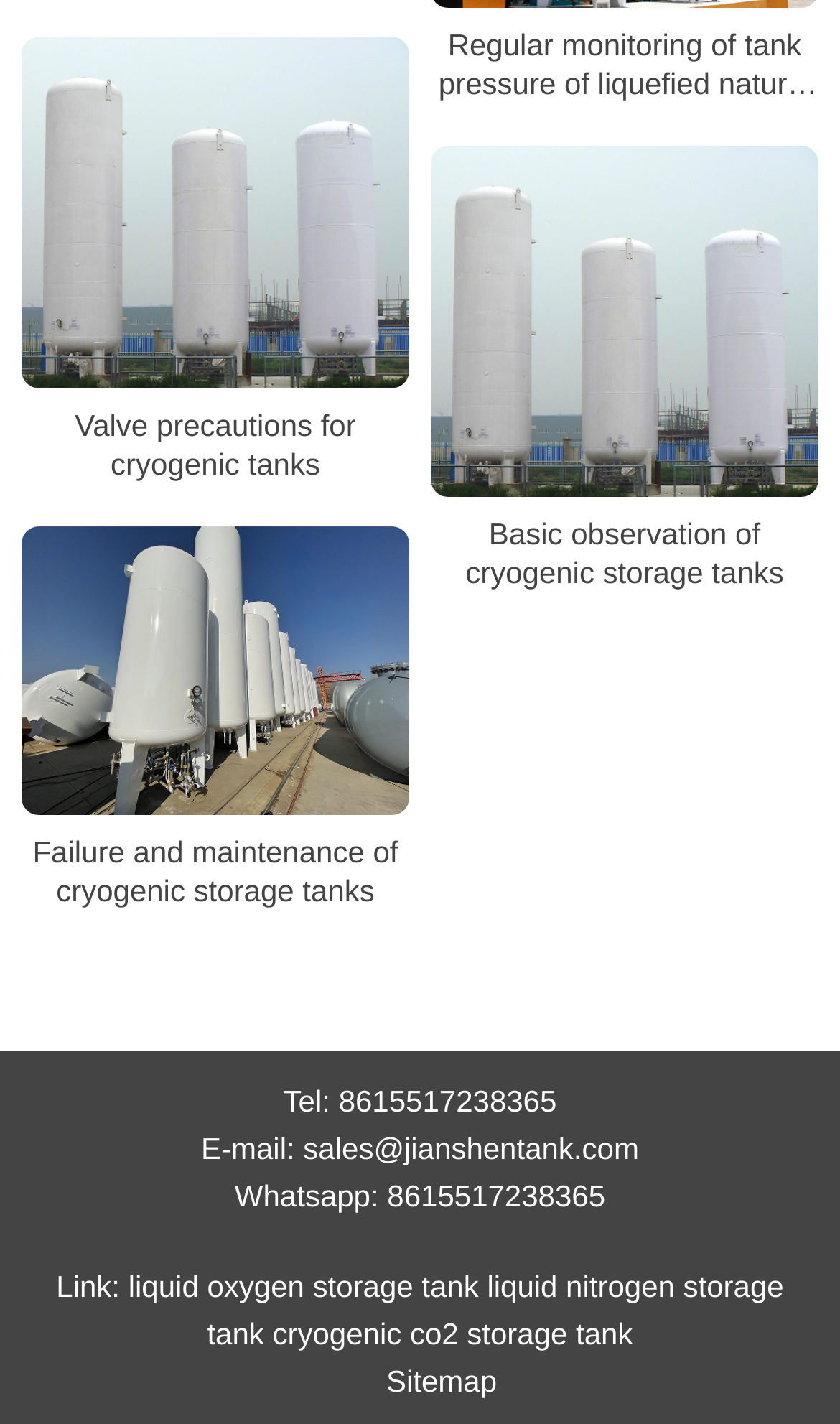Determine the bounding box coordinates of the clickable region to execute the instruction: "Visit the page about liquid oxygen storage tank". The coordinates should be four float numbers between 0 and 1, denoted as [left, top, right, bottom].

[0.153, 0.891, 0.57, 0.915]